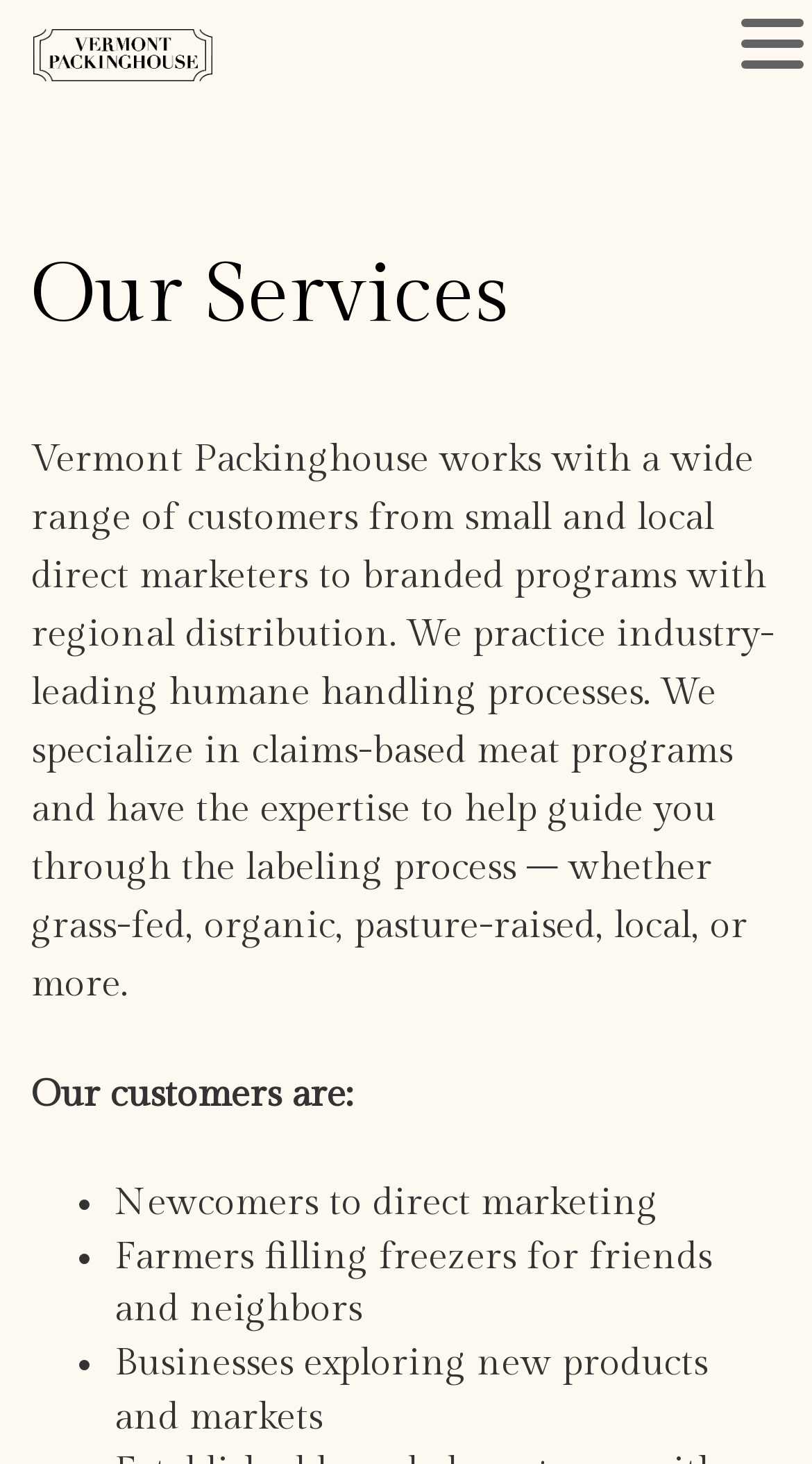Give a short answer to this question using one word or a phrase:
What is one of the humane handling processes practiced by Vermont Packing House?

Industry-leading humane handling